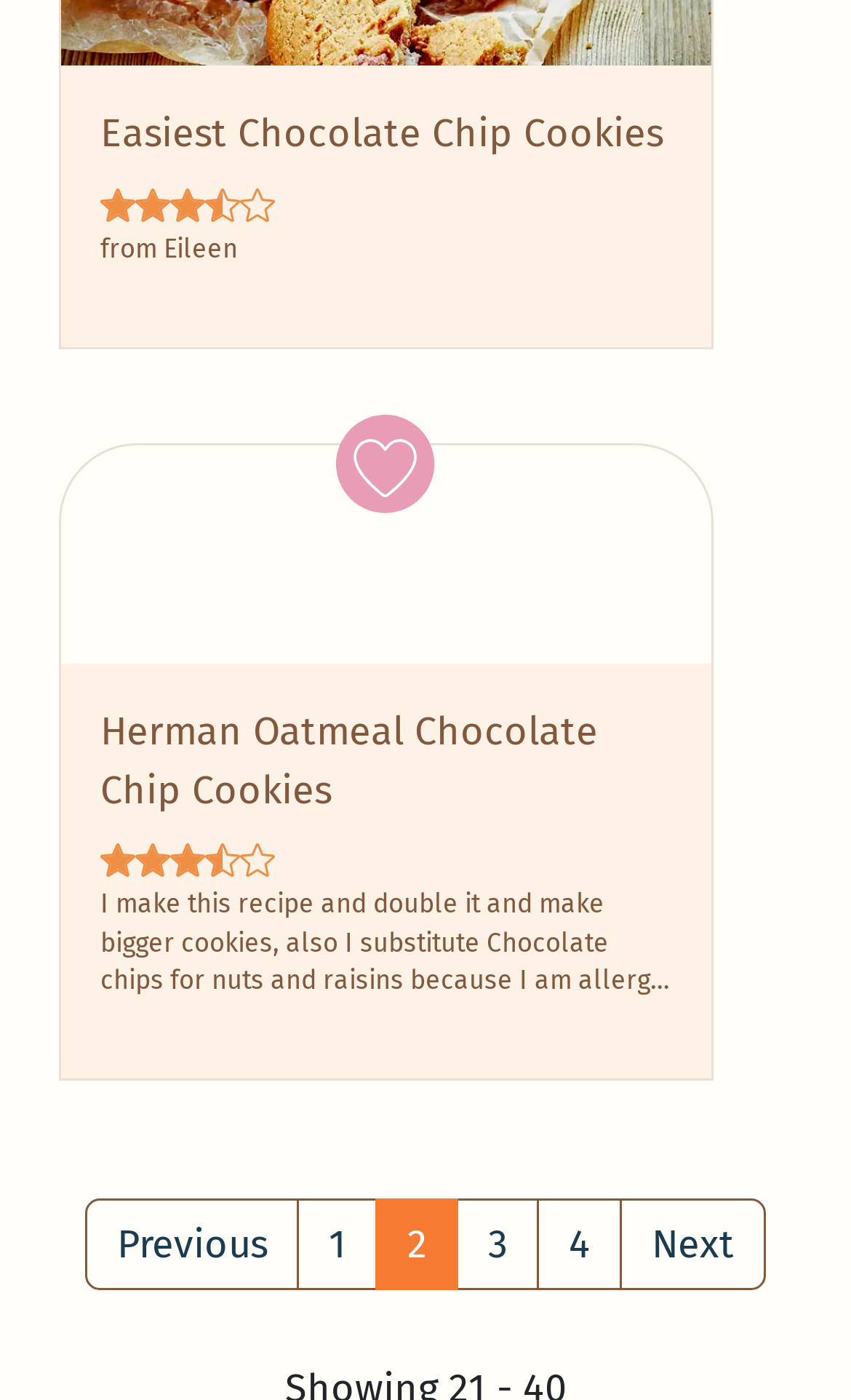Determine the bounding box coordinates of the element's region needed to click to follow the instruction: "check Privacy Policy". Provide these coordinates as four float numbers between 0 and 1, formatted as [left, top, right, bottom].

None